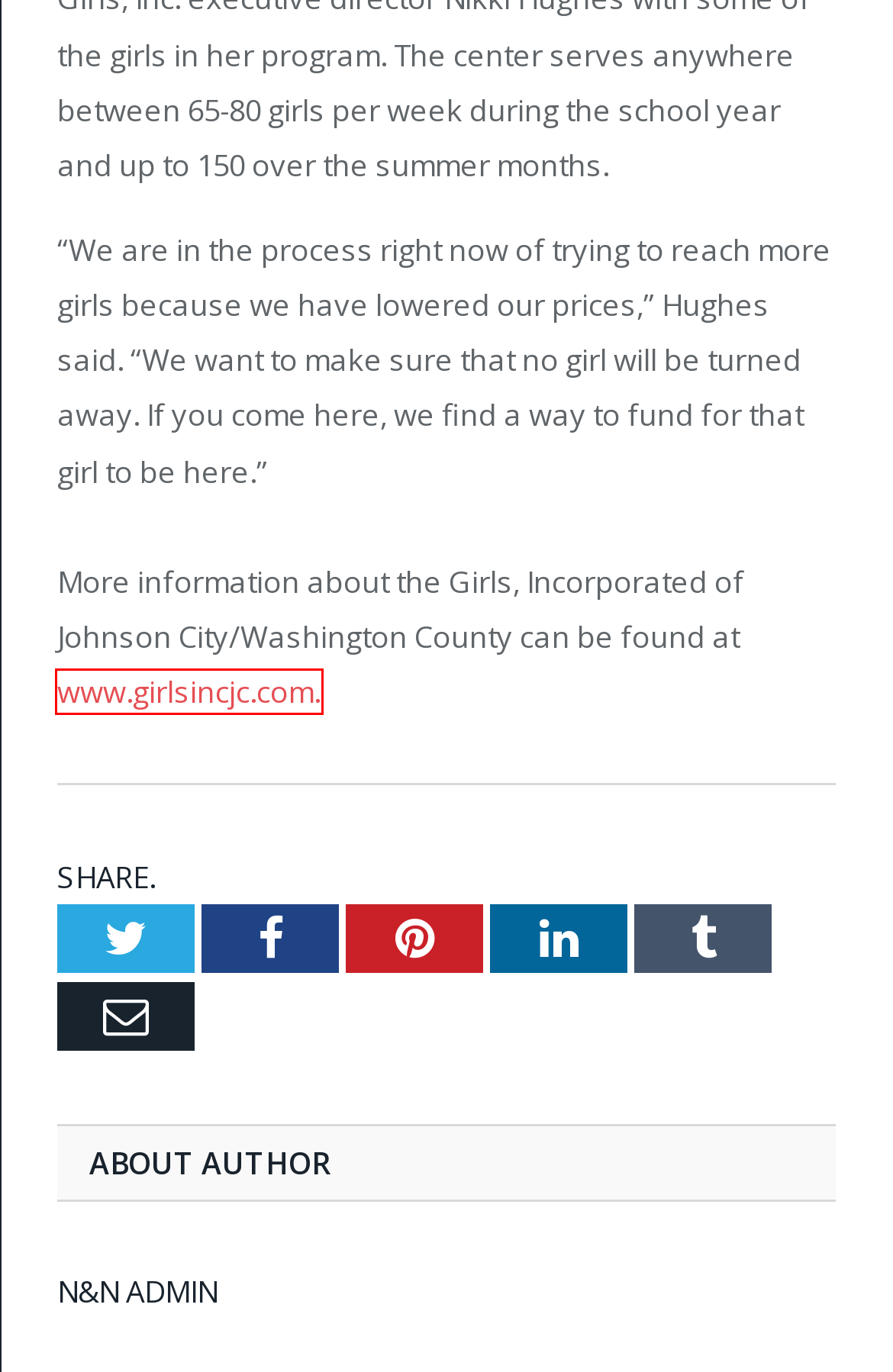You are given a screenshot depicting a webpage with a red bounding box around a UI element. Select the description that best corresponds to the new webpage after clicking the selected element. Here are the choices:
A. Solar eclipse in the park at Sycamore Shoals
B. N&N Admin
C. Girls Inc.
D. “Death Comes to Sabine Hill” to feature early American death and mourning customs
E. The News & Neighbor — Local News and Stories
F. GENERAL CONTACTS
G. Fairmont Elementary named National Blue Ribbon Reward School
H. Featured

C